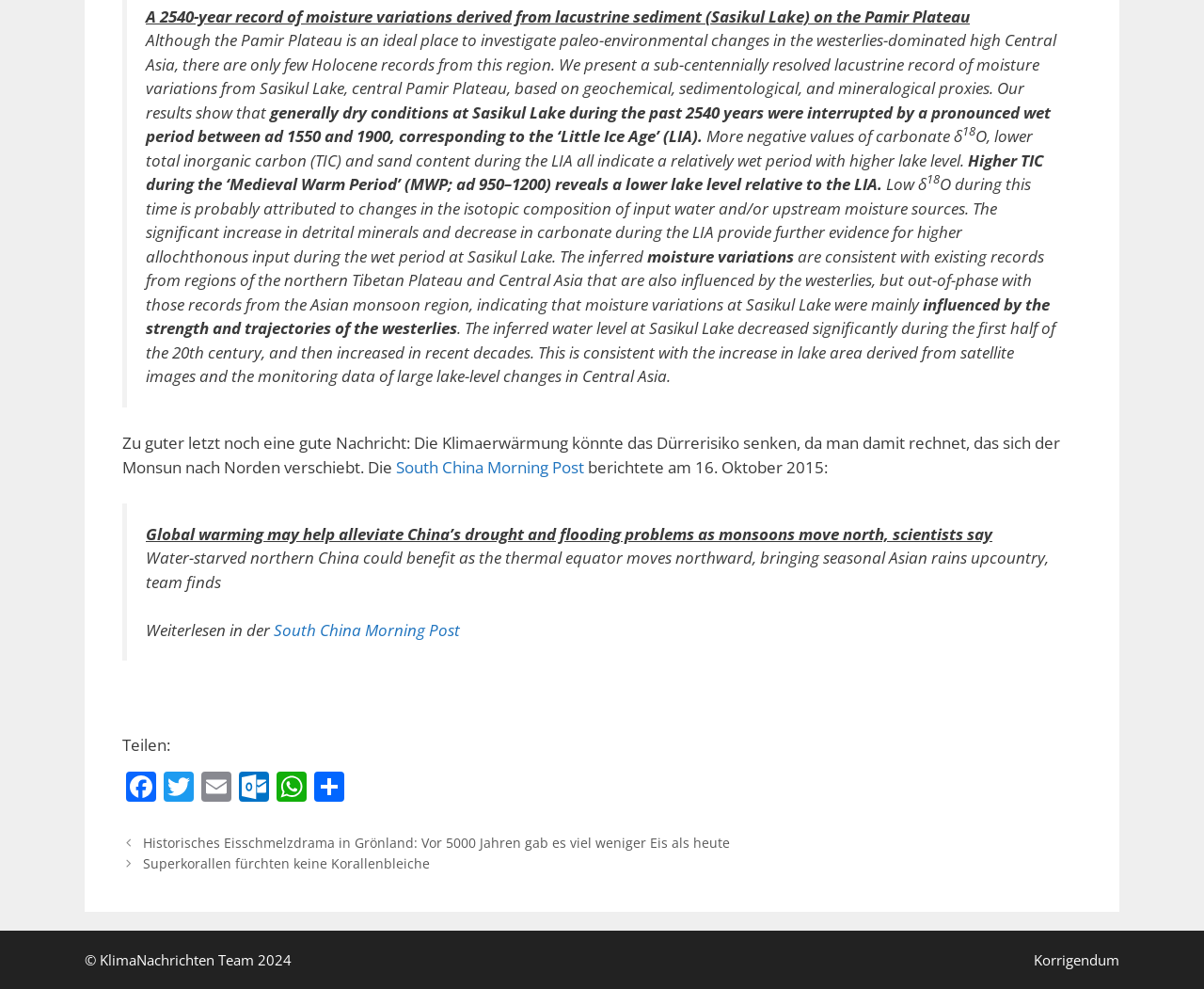Please find the bounding box coordinates of the element that needs to be clicked to perform the following instruction: "Read the article from South China Morning Post". The bounding box coordinates should be four float numbers between 0 and 1, represented as [left, top, right, bottom].

[0.329, 0.461, 0.485, 0.483]